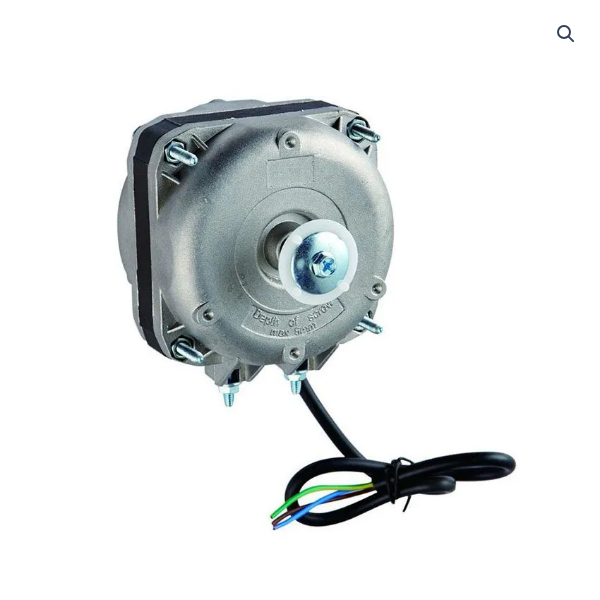Answer this question using a single word or a brief phrase:
What type of applications is the motor designed for?

Refrigeration applications